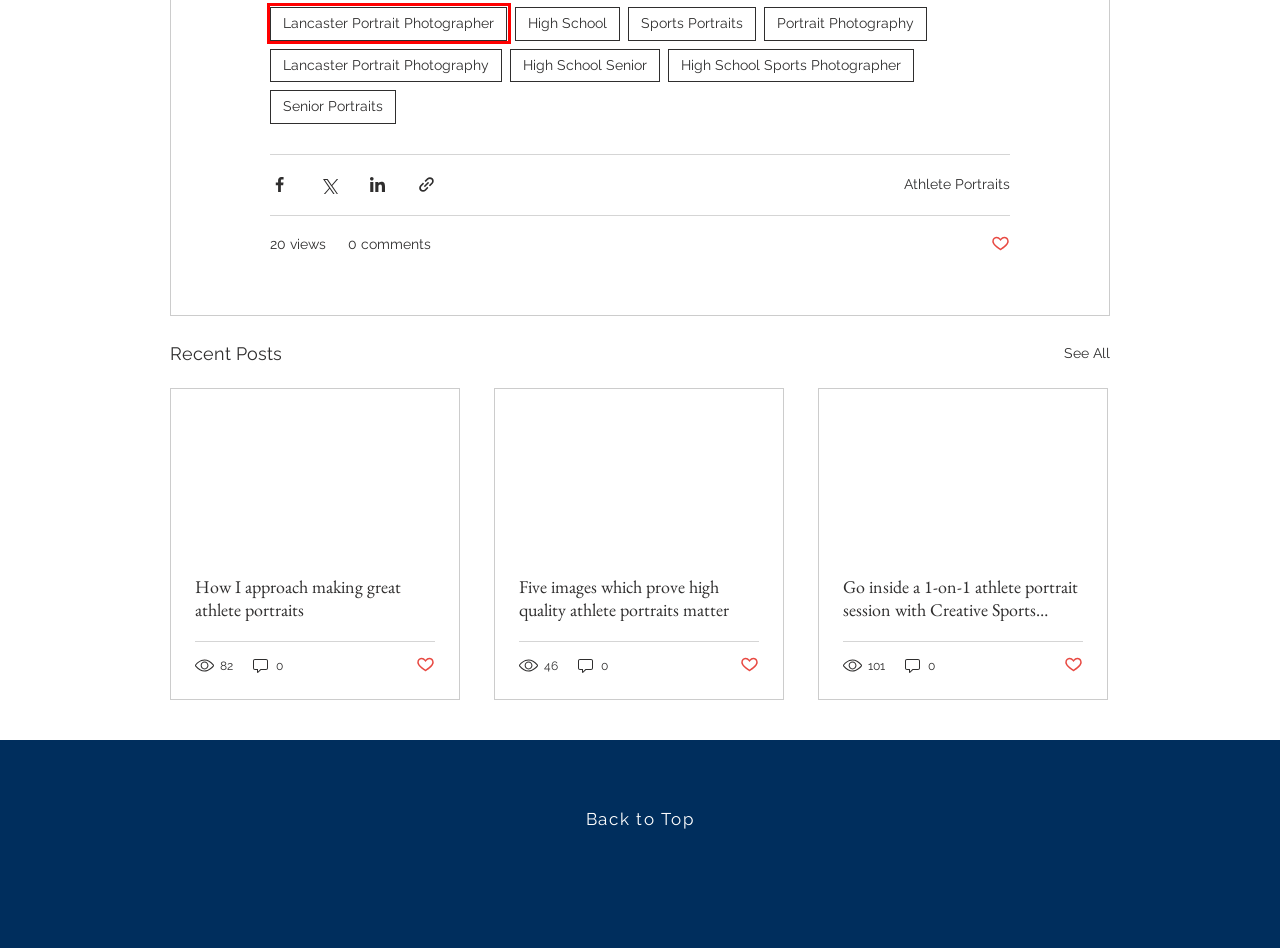Review the screenshot of a webpage containing a red bounding box around an element. Select the description that best matches the new webpage after clicking the highlighted element. The options are:
A. Portrait Photography | CreativeSportsPhoto
B. How I approach making great athlete portraits
C. Lancaster Portrait Photographer | CreativeSportsPhoto
D. High School Senior | CreativeSportsPhoto
E. Five images which prove high quality athlete portraits matter
F. High School Sports Photographer | CreativeSportsPhoto
G. Senior Portraits | CreativeSportsPhoto
H. High School | CreativeSportsPhoto

C